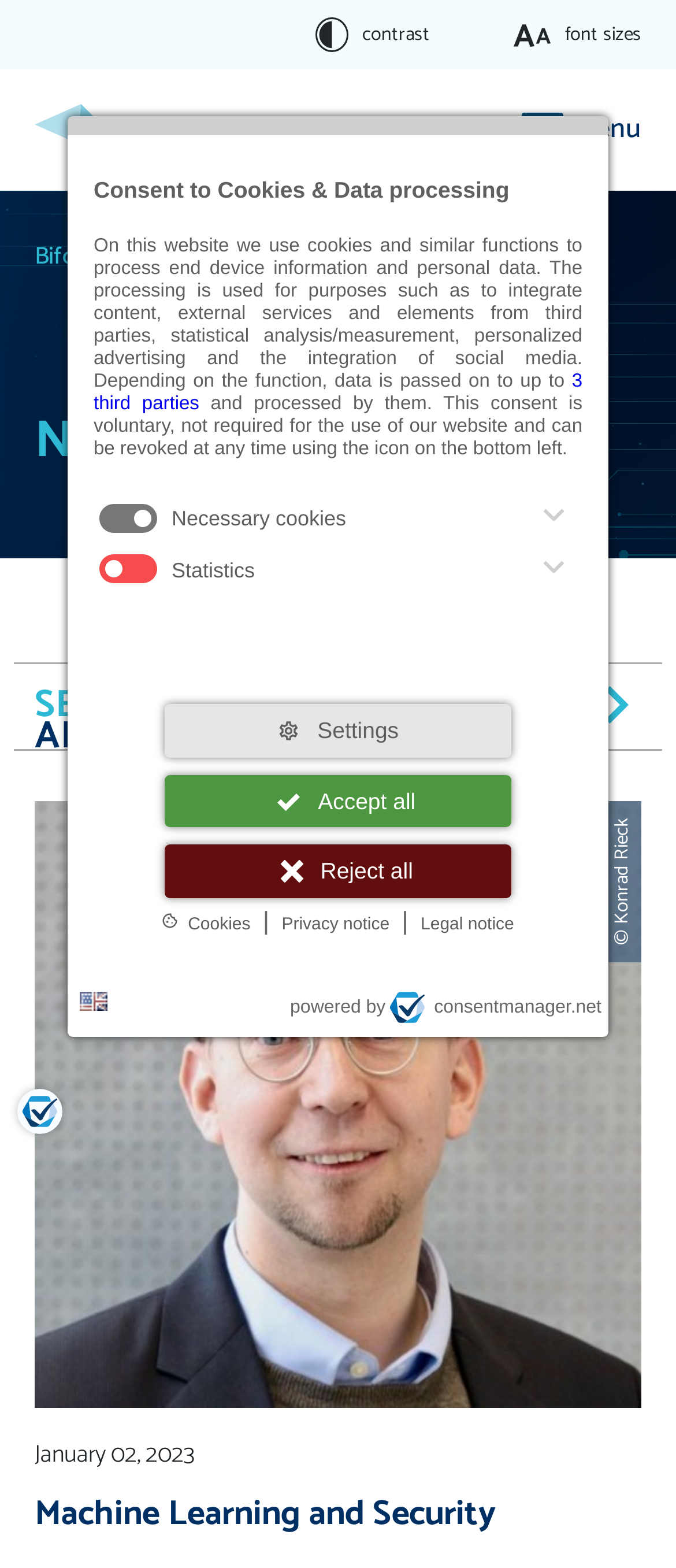Answer the question using only a single word or phrase: 
How many buttons are there in the language and privacy settings section?

2